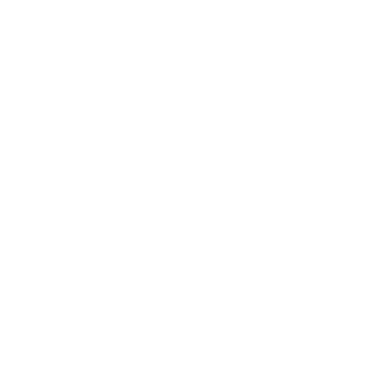Provide a comprehensive description of the image.

The image depicted is the cover of the "Altea Collection," showcasing a sleek and artistic design typical of contemporary fashion branding. This design likely reflects the collection's aesthetic, which is oriented towards modern and stylish pieces suitable for spring and summer, as indicated by the accompanying text referencing "PRIMAVERA VERANO 24" (Spring Summer 24). The overall visual aims to capture the essence of the collection, appealing to a fashionable audience. The layout emphasizes freshness and creativity, resonating with trends in children's wear.